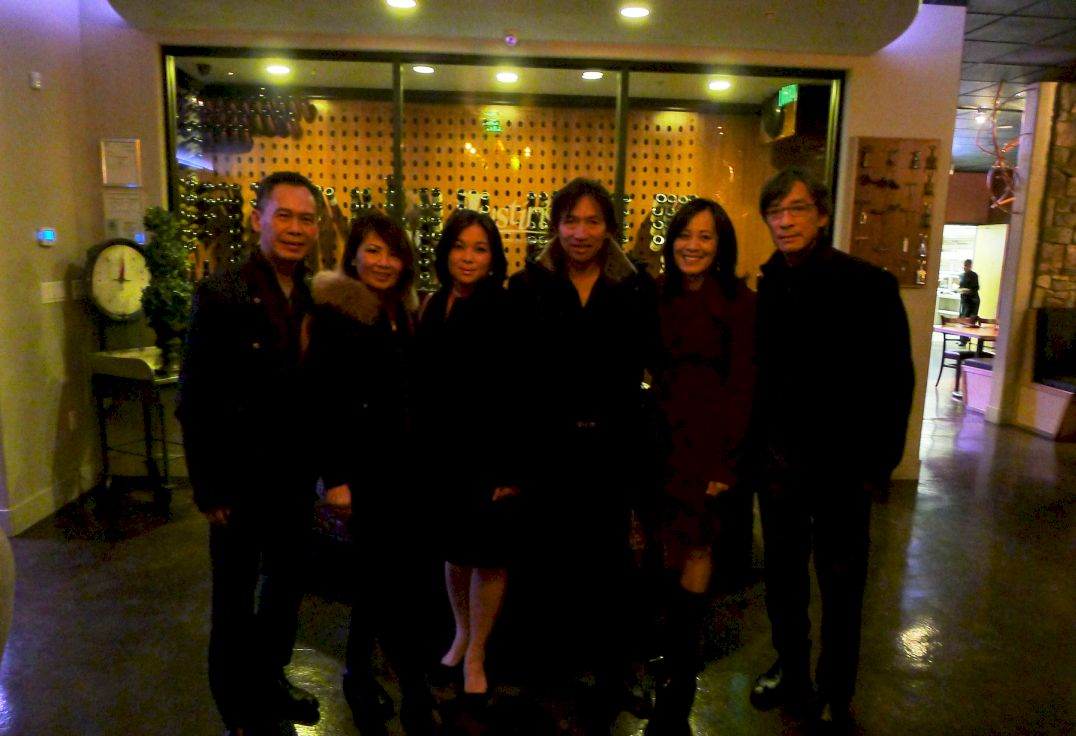What is the occasion hinted at by the text?
Provide an in-depth and detailed explanation in response to the question.

The text accompanying the image reads, 'The 6 of us were the first to arrive', implying that the group is waiting for others to join them for a special occasion, such as a birthday party, anniversary, or other celebration among friends or family.